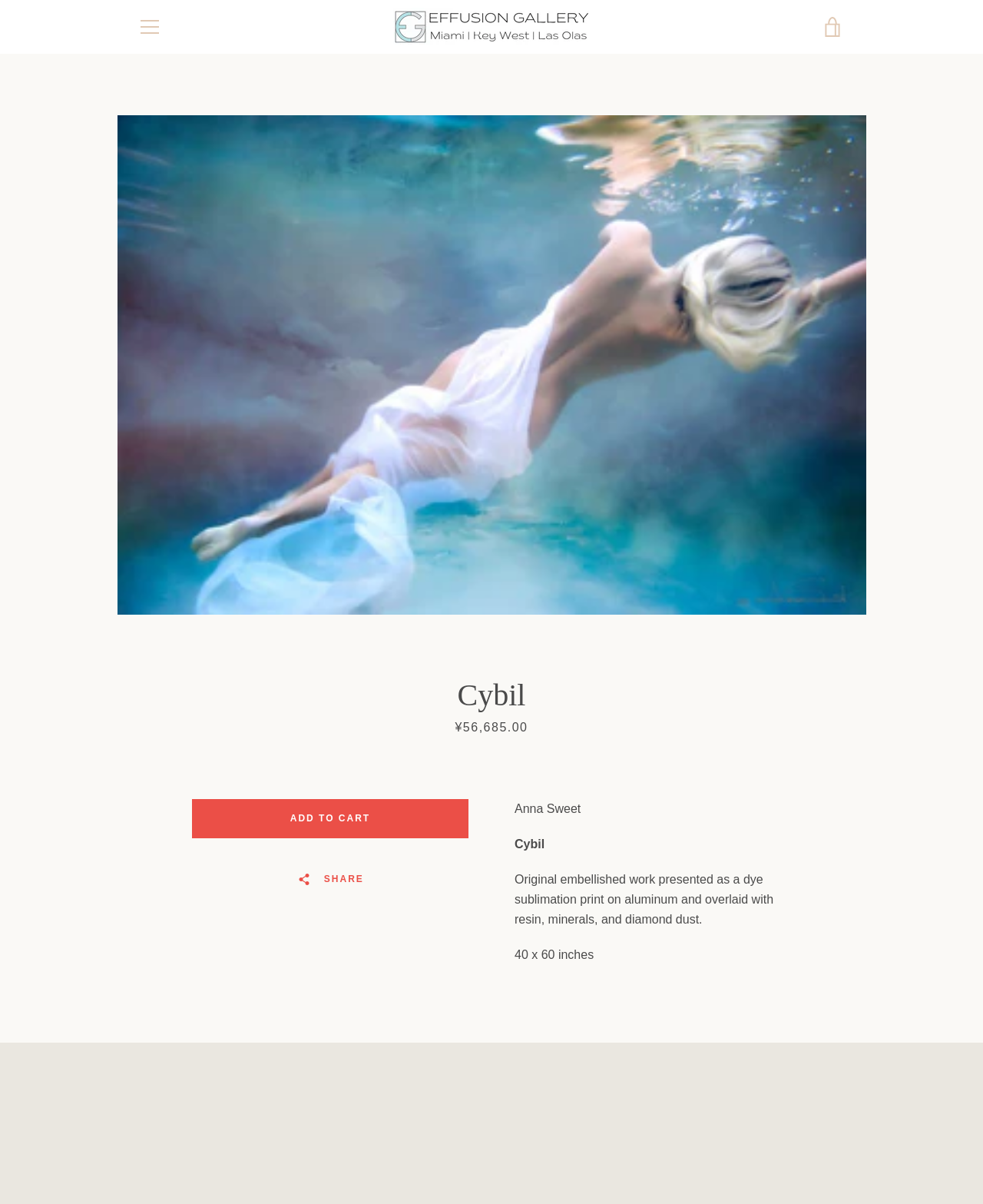Identify the bounding box coordinates of the region that needs to be clicked to carry out this instruction: "View image in slideshow". Provide these coordinates as four float numbers ranging from 0 to 1, i.e., [left, top, right, bottom].

[0.119, 0.096, 0.881, 0.511]